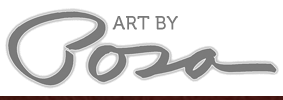What does the logo likely serve as?
Based on the screenshot, provide your answer in one word or phrase.

Centerpiece for the website